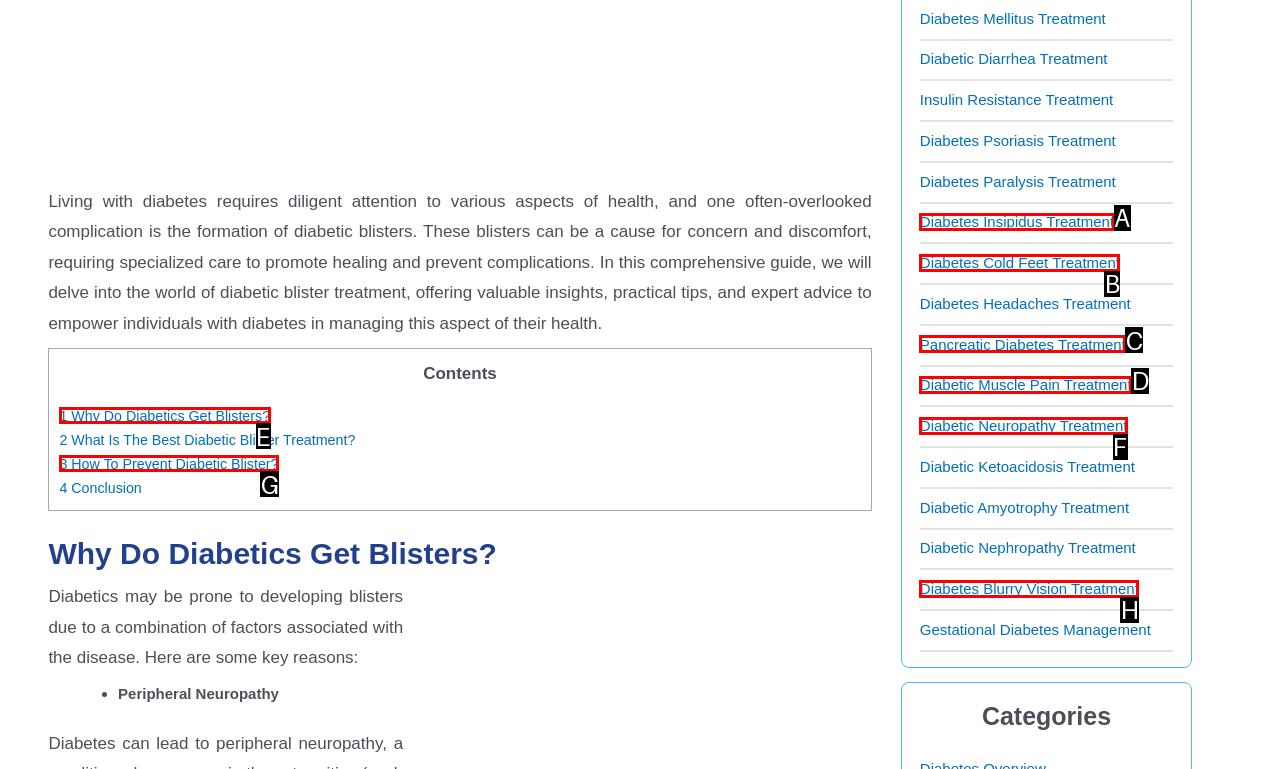Identify the option that best fits this description: Diabetes Blurry Vision Treatment
Answer with the appropriate letter directly.

H